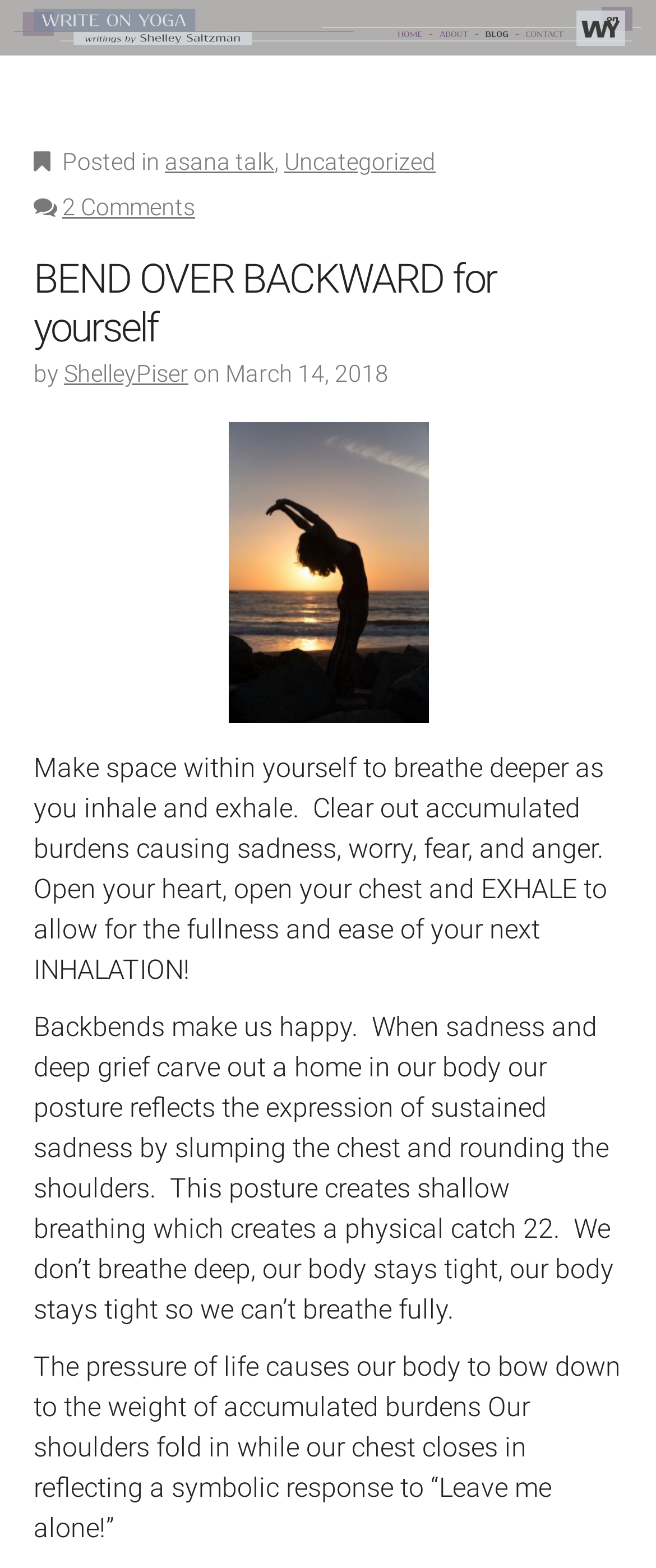What is the date of this article?
Refer to the image and provide a one-word or short phrase answer.

March 14, 2018